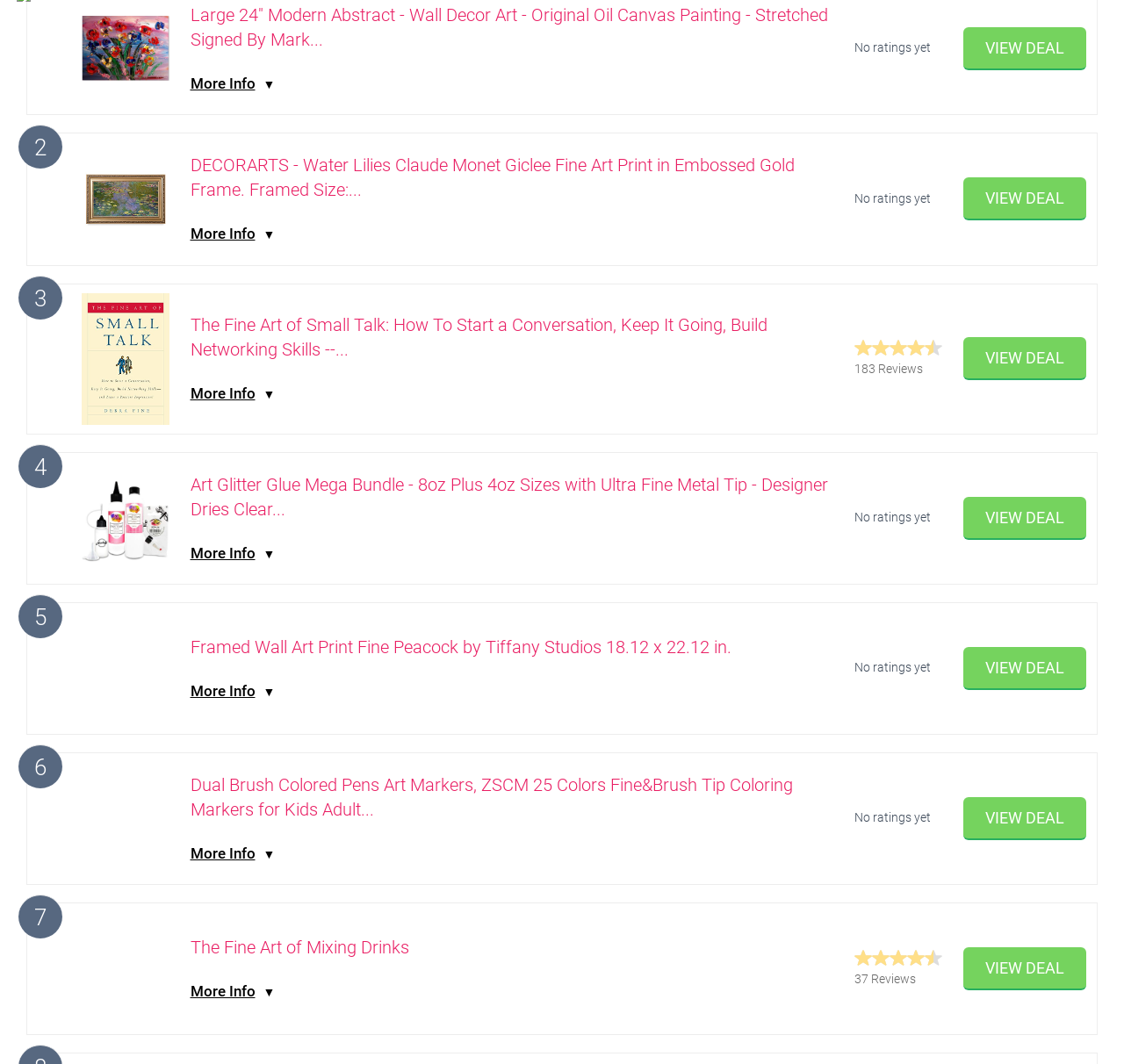Given the element description: "Tony Robinson", predict the bounding box coordinates of this UI element. The coordinates must be four float numbers between 0 and 1, given as [left, top, right, bottom].

None